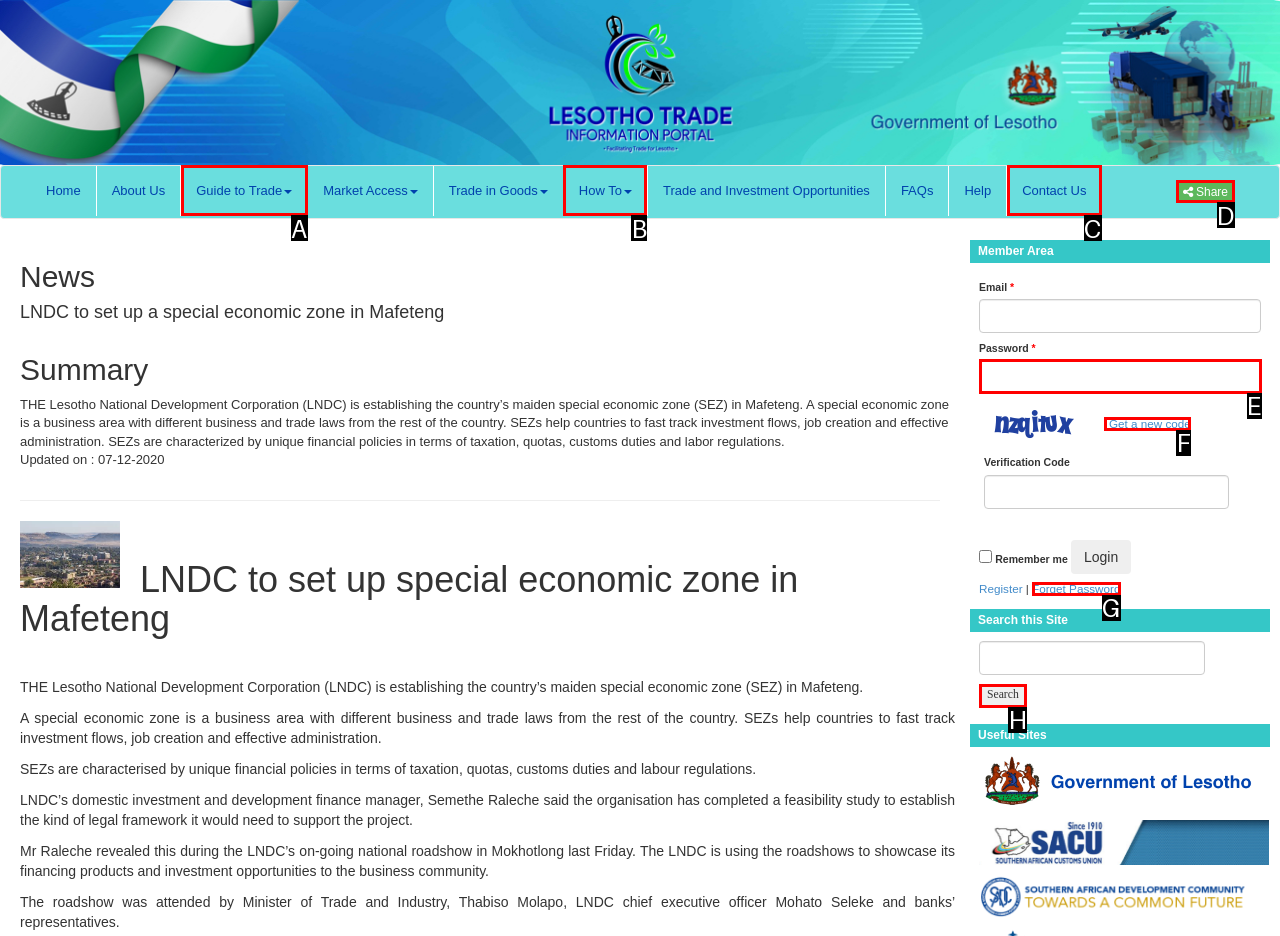Determine which option matches the element description: parent_node: Password * name="LoginForm[password]"
Reply with the letter of the appropriate option from the options provided.

E